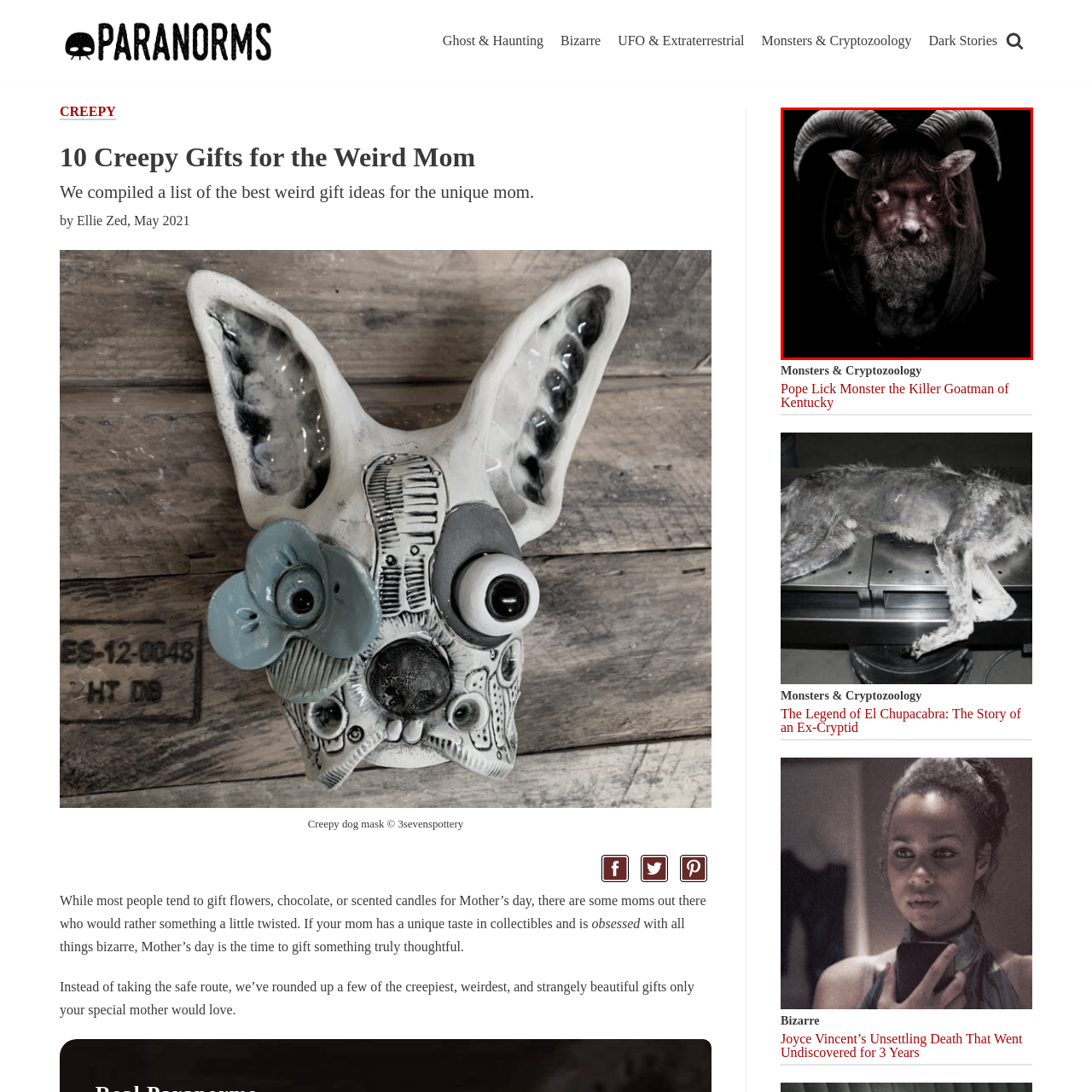What is the purpose of featuring this artwork?
Direct your attention to the image enclosed by the red bounding box and provide a detailed answer to the question.

The artwork is featured in a list of '10 Creepy Gifts for the Weird Mom', highlighting unique and unconventional gift ideas for those who appreciate the strange and paranormal, as mentioned in the caption.